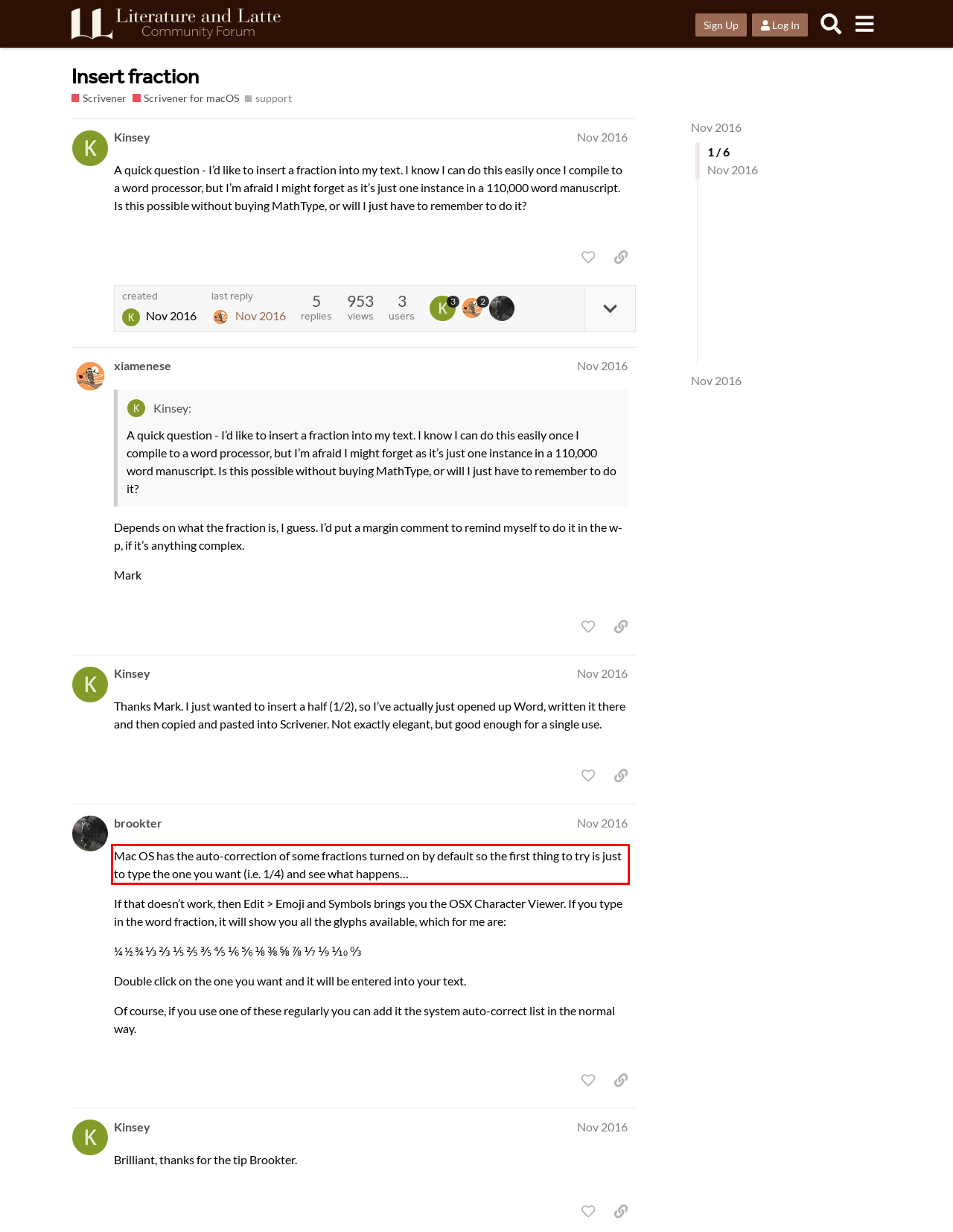You have a screenshot with a red rectangle around a UI element. Recognize and extract the text within this red bounding box using OCR.

Mac OS has the auto-correction of some fractions turned on by default so the first thing to try is just to type the one you want (i.e. 1/4) and see what happens…